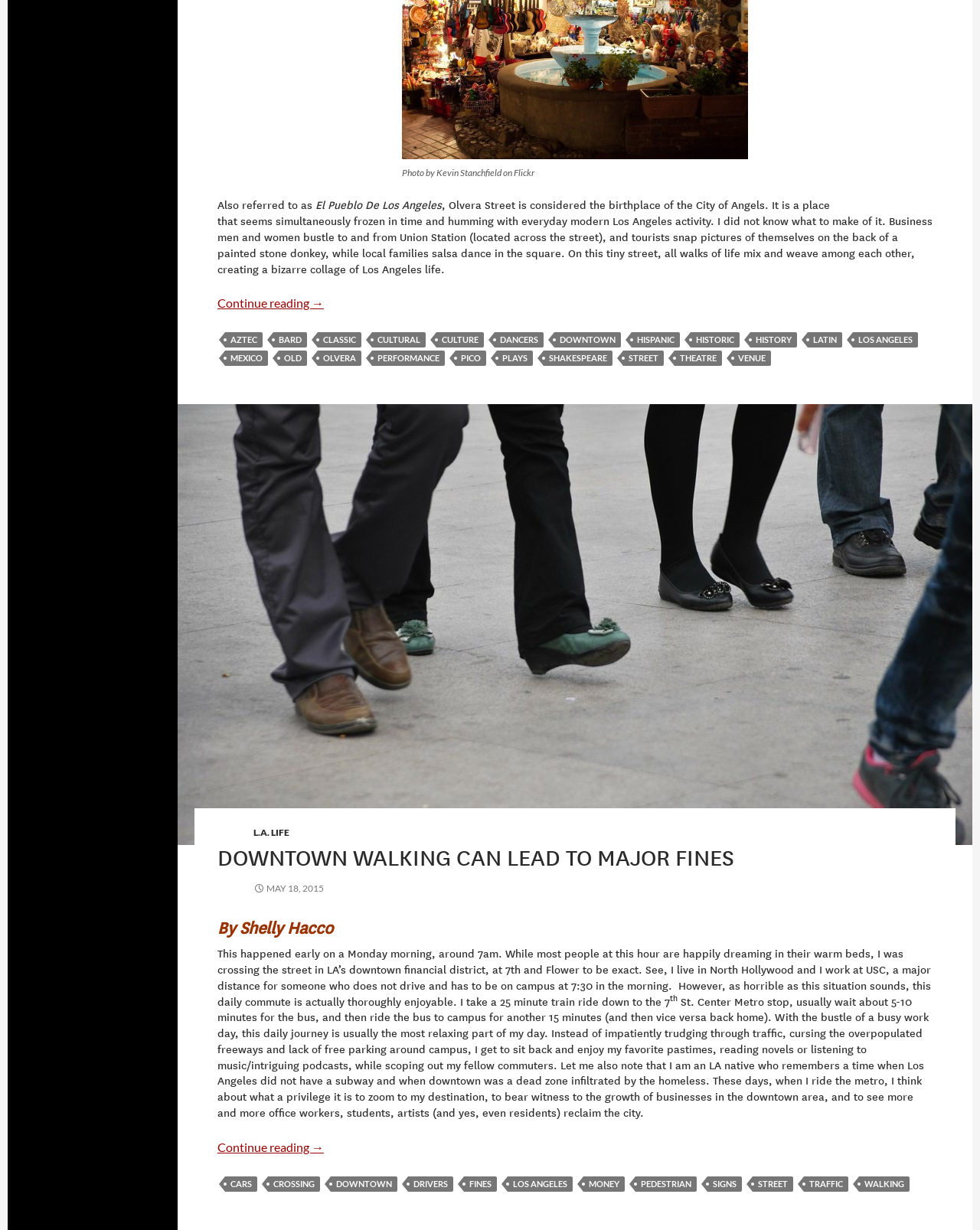Can you provide the bounding box coordinates for the element that should be clicked to implement the instruction: "Click on the link LOS ANGELES"?

[0.87, 0.27, 0.937, 0.283]